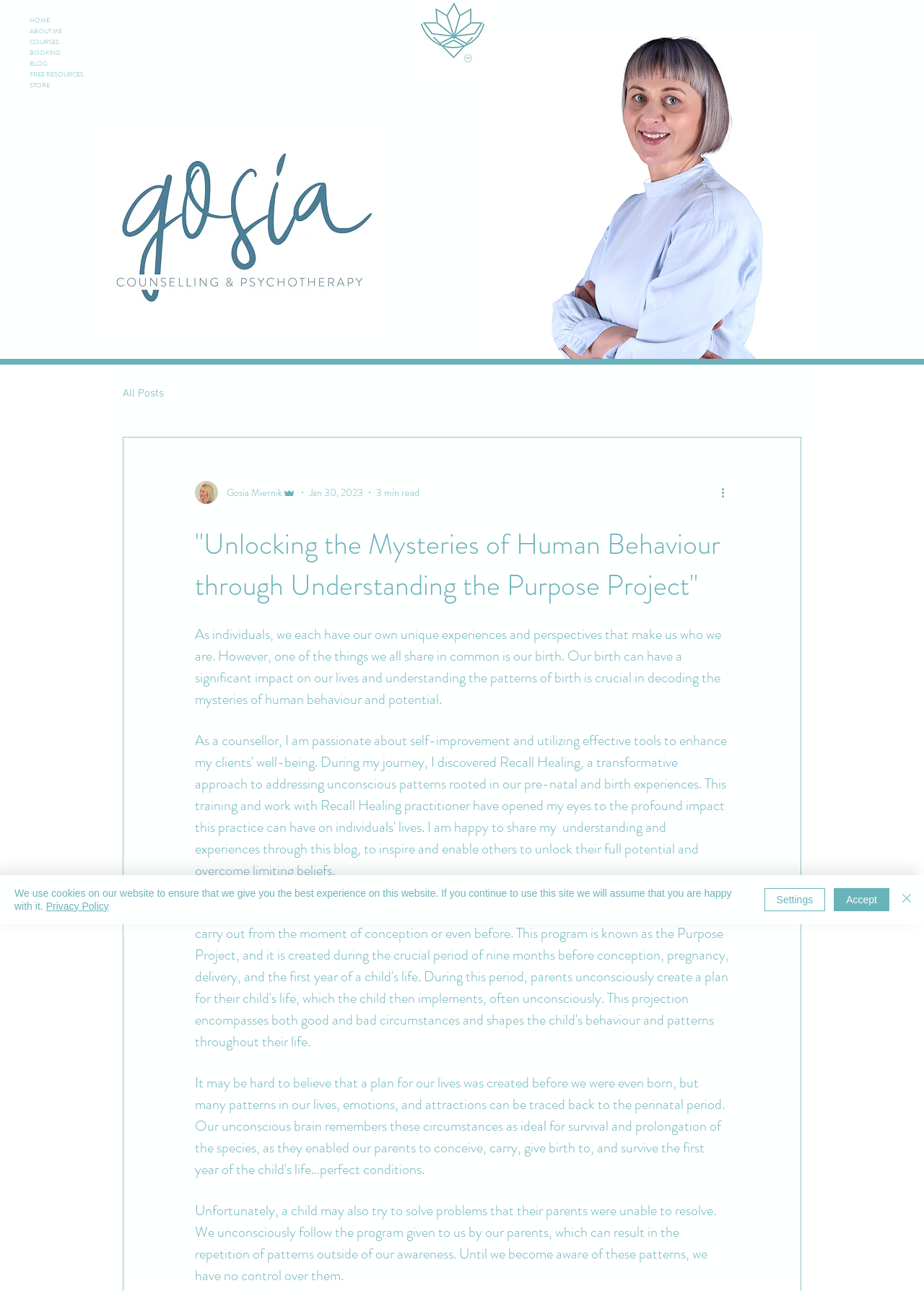Determine the bounding box coordinates for the clickable element required to fulfill the instruction: "View the writer's picture". Provide the coordinates as four float numbers between 0 and 1, i.e., [left, top, right, bottom].

[0.211, 0.372, 0.236, 0.39]